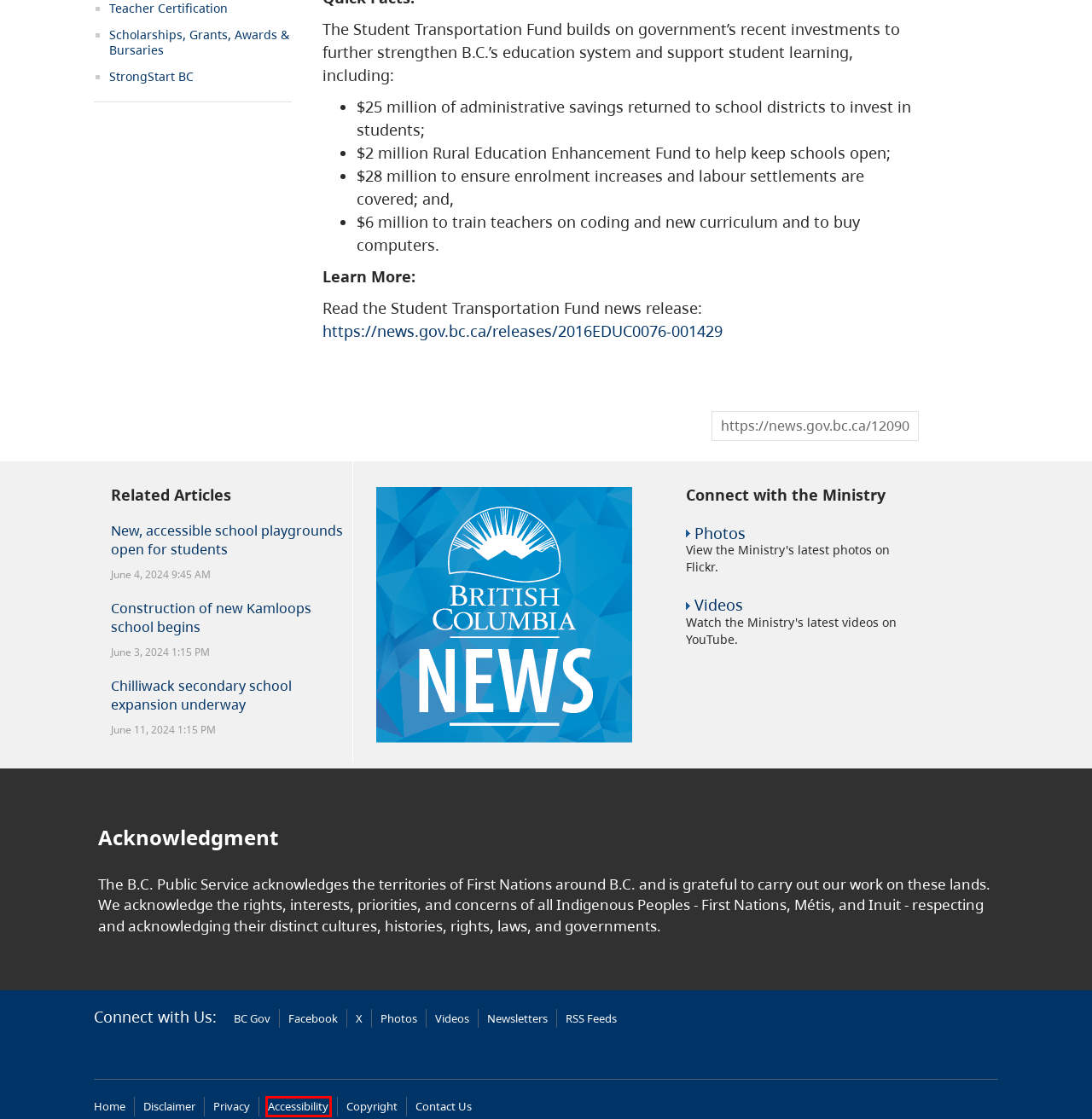You have been given a screenshot of a webpage, where a red bounding box surrounds a UI element. Identify the best matching webpage description for the page that loads after the element in the bounding box is clicked. Options include:
A. Teaching in British Columbia - Province of British Columbia
B. BC Gov News
C. Scholarships, Grants, Bursaries and Awards - Province of British Columbia
D. StrongStart BC - Province of British Columbia
E. Disclaimer - Province of British Columbia
F. Construction of new Kamloops school begins | BC Gov News
G. Accessible government - Province of British Columbia
H. Copyright - Province of British Columbia

G